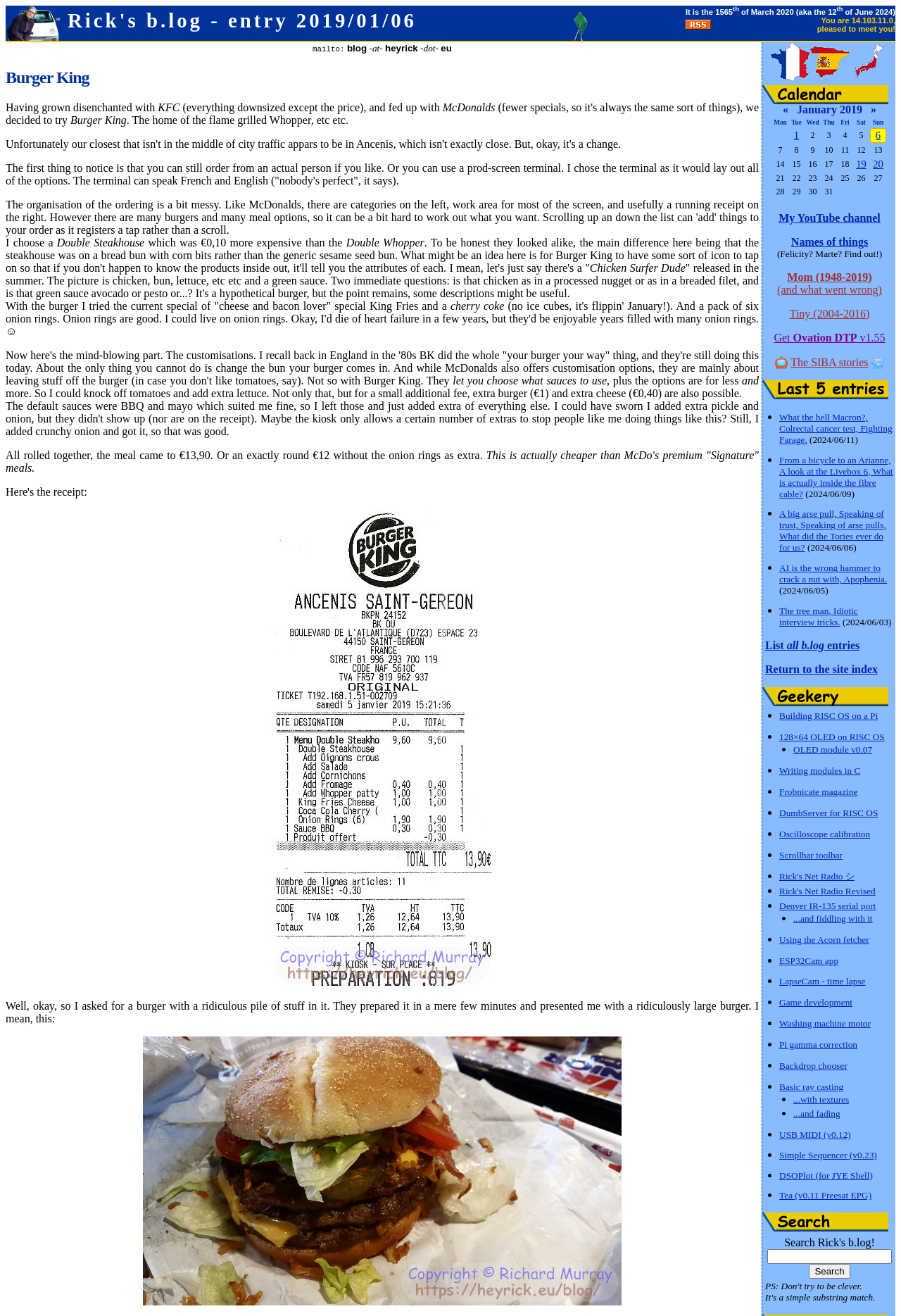Please identify the bounding box coordinates of the element on the webpage that should be clicked to follow this instruction: "Click the 'French flag' link". The bounding box coordinates should be given as four float numbers between 0 and 1, formatted as [left, top, right, bottom].

[0.855, 0.054, 0.899, 0.063]